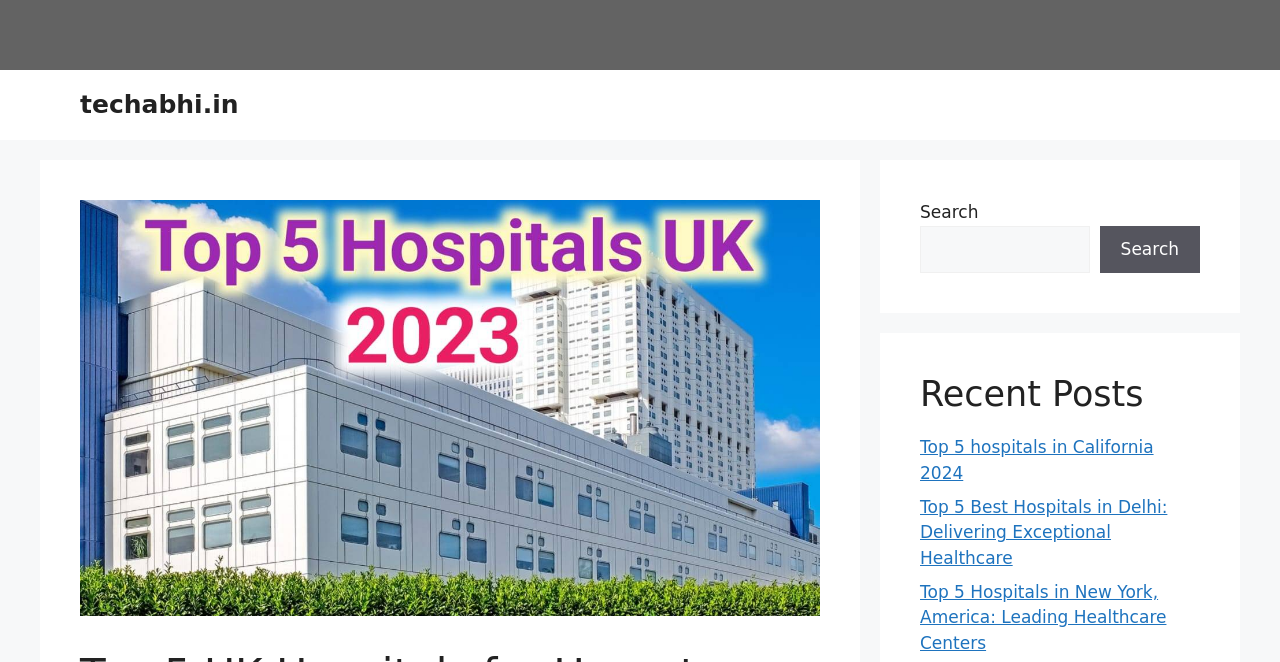Offer an extensive depiction of the webpage and its key elements.

The webpage is about the top 5 UK hospitals for urgent treatment in 2023. At the top, there is a banner with the site's name, "techabhi.in", on the left side. Below the banner, there is a search bar with a search button on the right side, allowing users to search for specific content. 

To the right of the search bar, there is a section titled "Recent Posts" with three links to recent articles. The first article is about the top 5 hospitals in California in 2024, the second is about the top 5 best hospitals in Delhi, and the third is about the top 5 hospitals in New York, America. These links are stacked vertically, with the first one at the top and the third one at the bottom.

On the top-right side of the page, there is a complementary section, which does not contain any text or images. Another complementary section is located below the search bar and the "Recent Posts" section, also without any text or images.